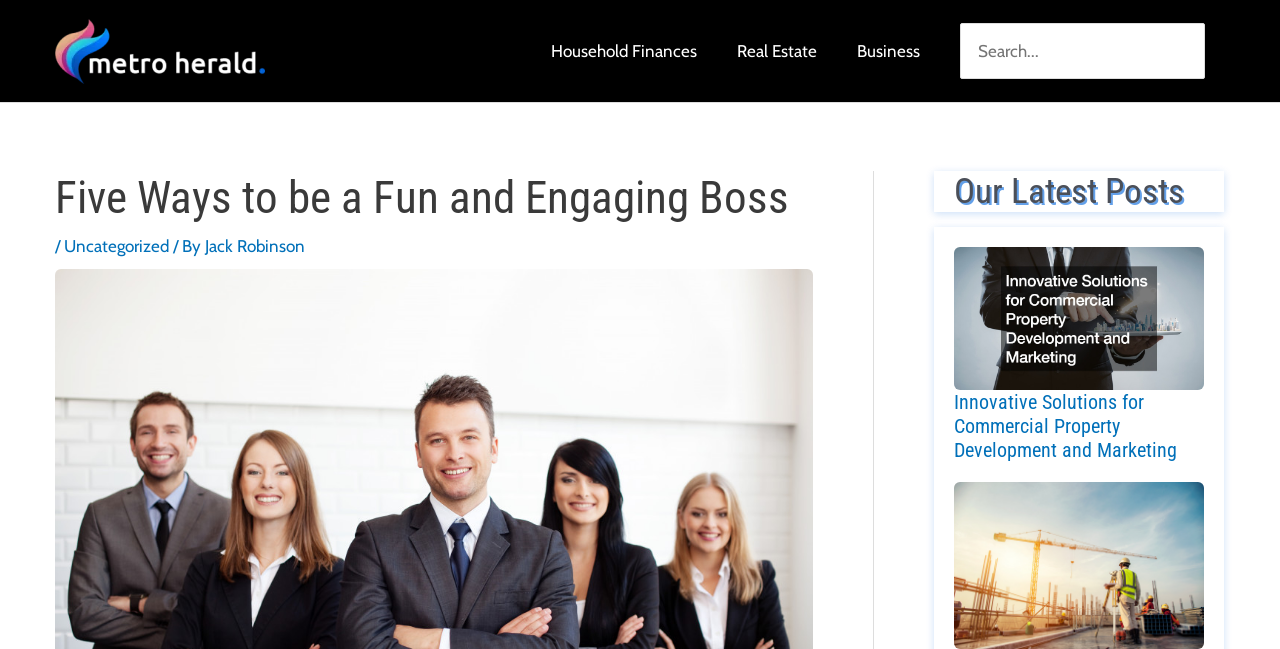Pinpoint the bounding box coordinates of the element that must be clicked to accomplish the following instruction: "Search for something". The coordinates should be in the format of four float numbers between 0 and 1, i.e., [left, top, right, bottom].

[0.751, 0.037, 0.941, 0.12]